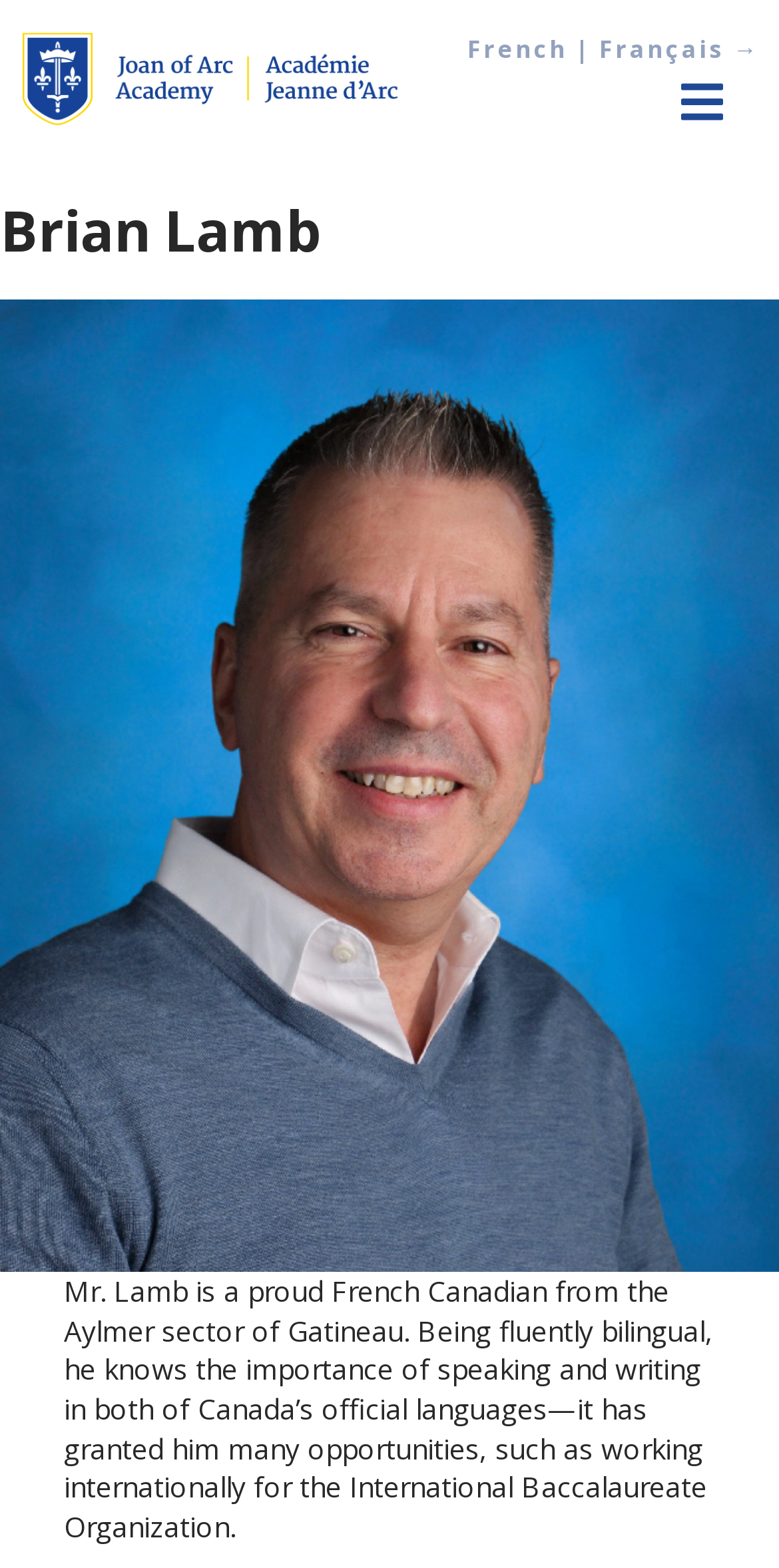Extract the bounding box of the UI element described as: "Pharmahub".

None